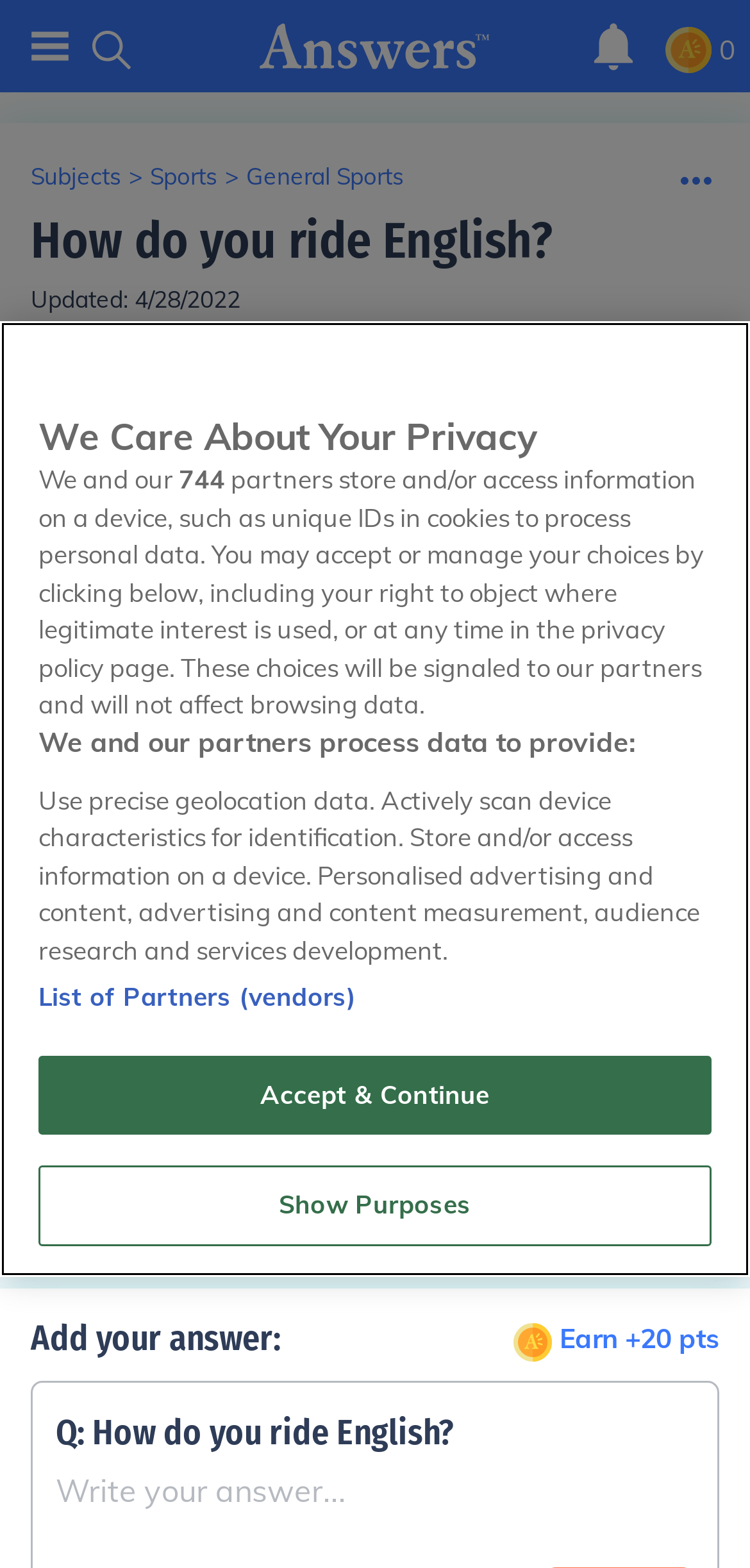Articulate a detailed summary of the webpage's content and design.

This webpage is about riding English horses and provides information on how to do so. At the top of the page, there is a logo and a navigation menu with links to "Subjects" and "Sports". Below the navigation menu, there is a heading that reads "How do you ride English?" followed by a link to the same title. 

To the right of the heading, there is a button with an image and a link to "Study now". Below the heading, there is a section with information about the answer provider, including their avatar, name, and the date they provided the answer. 

The main content of the page is divided into two sections. The first section is the "Best Answer" section, which contains a link to "Copy Content" and a button with an image. The second section is where users can add their own answers or comments. There is a button to "Add a Comment" and a text box to enter the comment. 

Below the comment section, there is a heading that reads "Add your answer:" followed by a text box to enter the answer. To the right of the text box, there is a section that displays the points that can be earned by providing an answer. 

At the bottom of the page, there is a cookie banner with a heading that reads "We Care About Your Privacy" and a description of how the website and its partners use cookies to process personal data. There are buttons to "Accept & Continue" or "Show Purposes" to manage privacy choices.